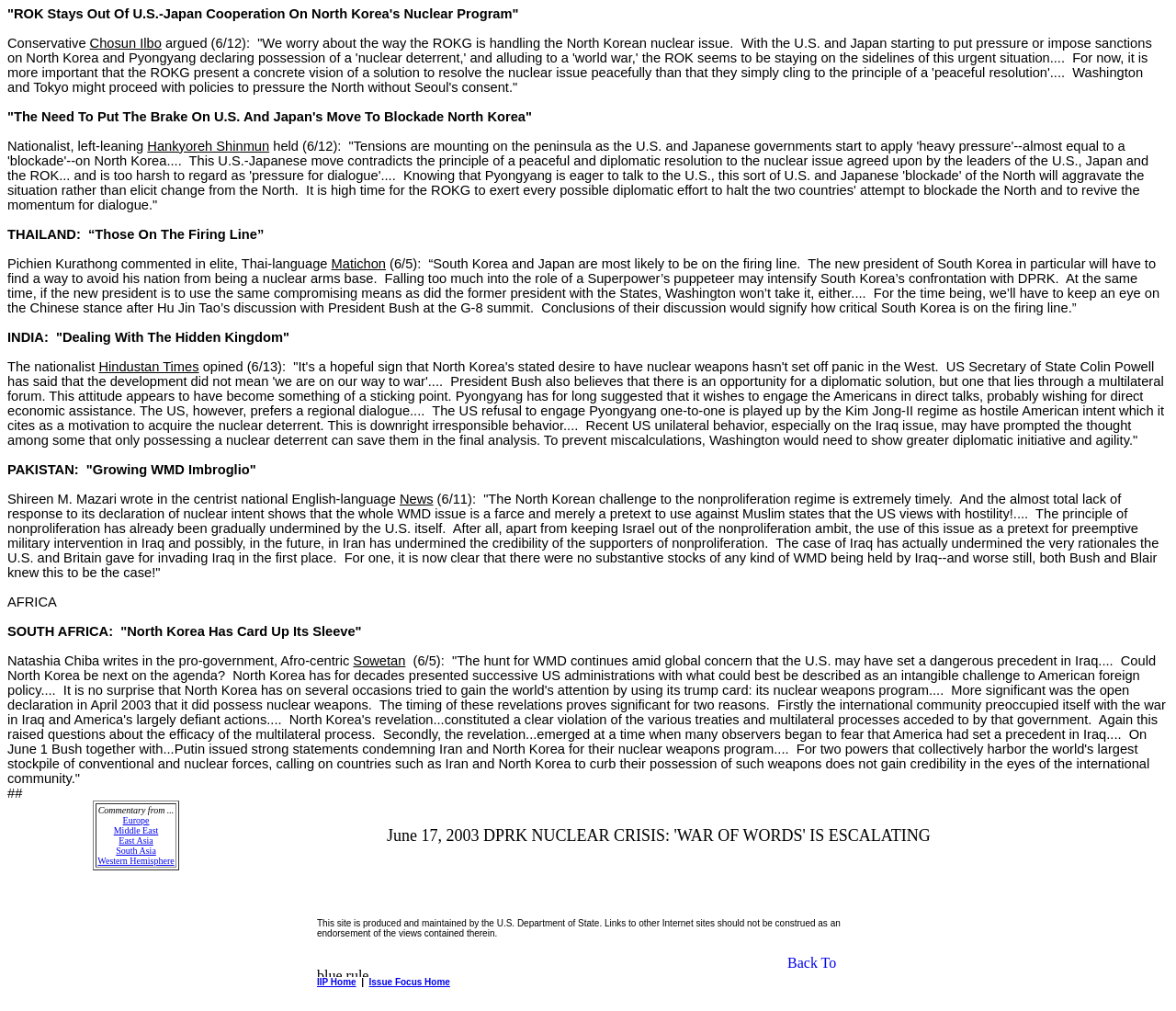Using the description: "Issue Focus Home", determine the UI element's bounding box coordinates. Ensure the coordinates are in the format of four float numbers between 0 and 1, i.e., [left, top, right, bottom].

[0.314, 0.966, 0.383, 0.976]